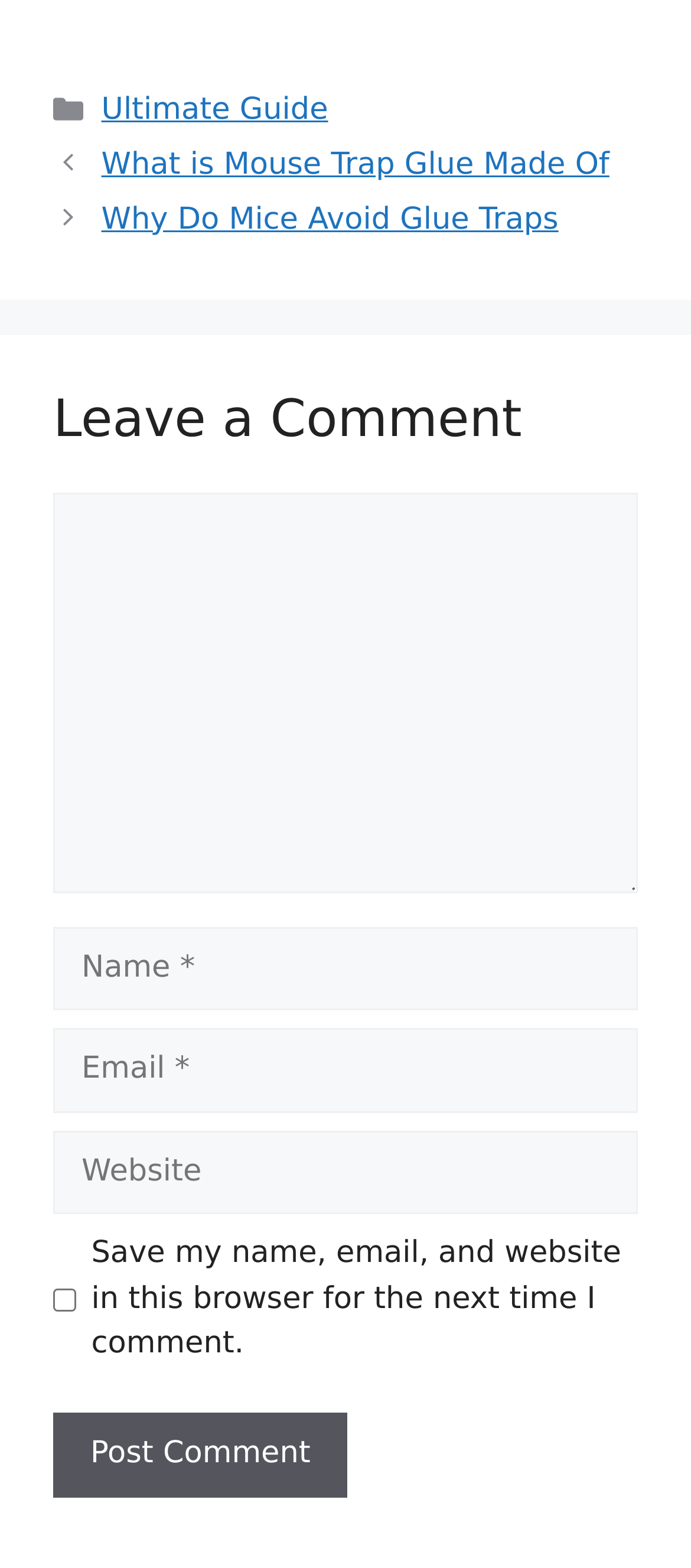How many required textboxes are there?
Please provide a single word or phrase based on the screenshot.

3